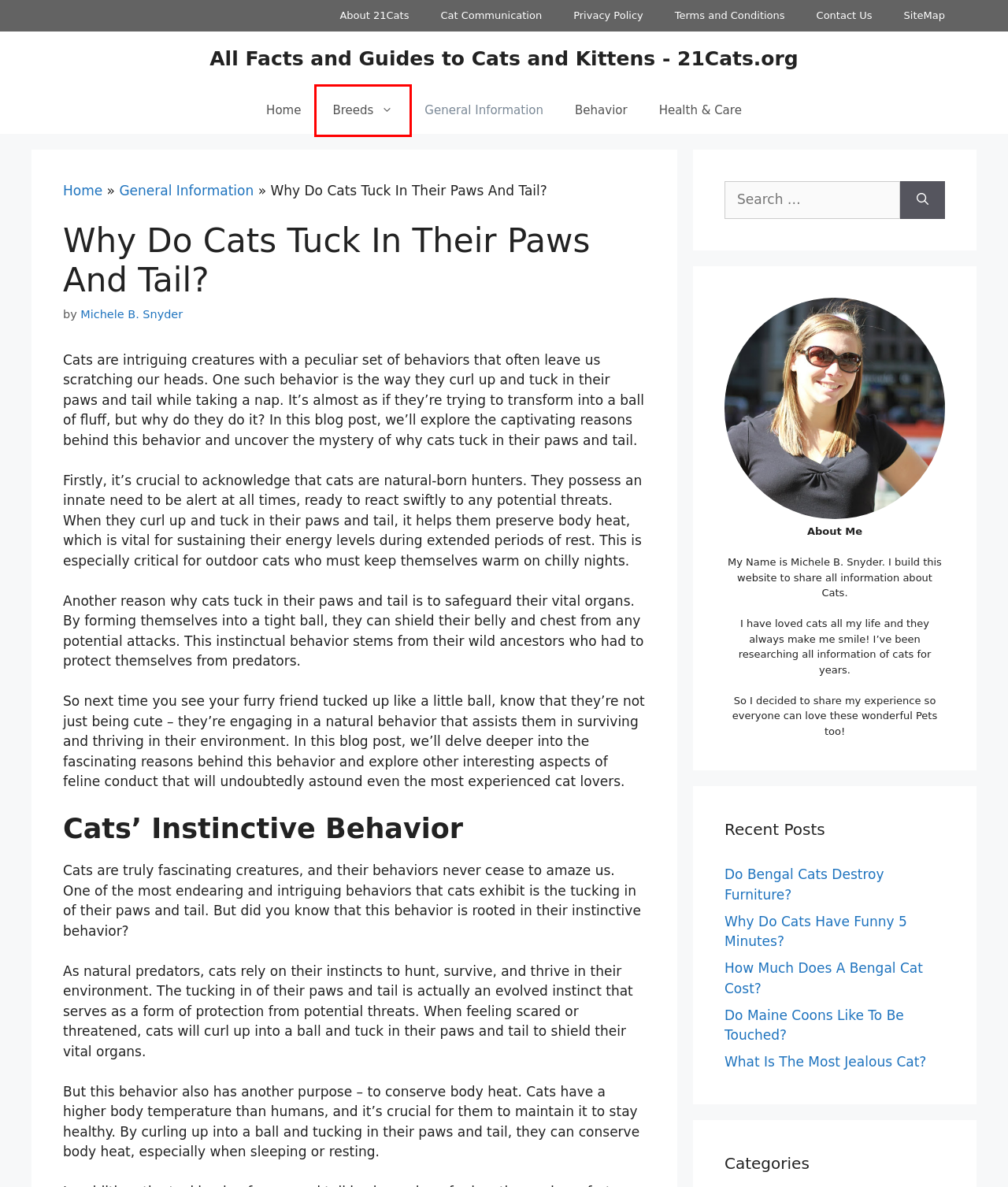Observe the webpage screenshot and focus on the red bounding box surrounding a UI element. Choose the most appropriate webpage description that corresponds to the new webpage after clicking the element in the bounding box. Here are the candidates:
A. Behavior - 21Cats.org
B. Health & Care - 21Cats.org
C. How Much Does A Bengal Cat Cost? - 21Cats.org
D. Breeds - 21Cats.org
E. Why Do Cats Have Funny 5 Minutes? - 21Cats.org
F. Cat Communication: How to Understand Cat Language and Signals - 21Cats.org
G. Do Maine Coons Like To Be Touched? - 21Cats.org
H. About 21Cats - 21Cats.org

D